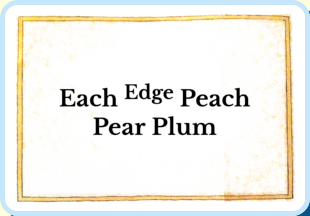Please give a short response to the question using one word or a phrase:
What is the color of the border of the decorative card?

soft blue